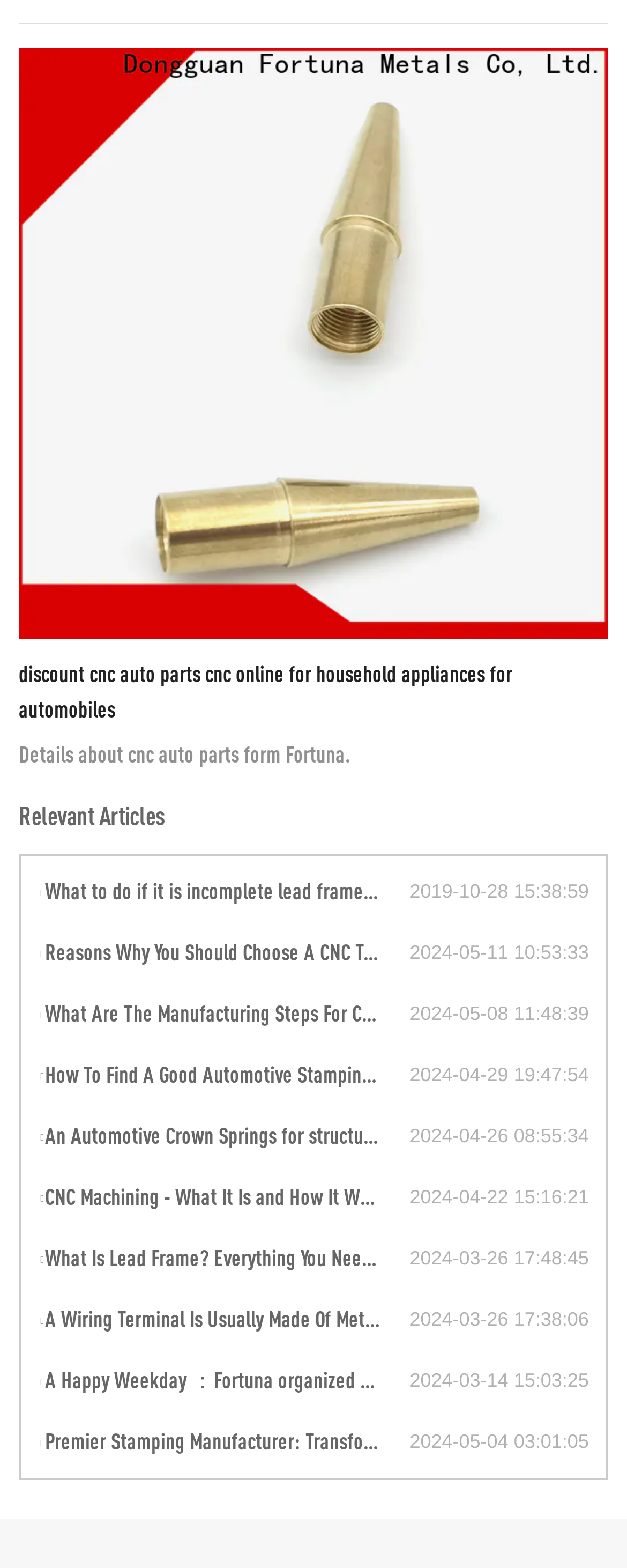Identify the bounding box coordinates of the section to be clicked to complete the task described by the following instruction: "View details about CNC auto parts". The coordinates should be four float numbers between 0 and 1, formatted as [left, top, right, bottom].

[0.03, 0.031, 0.97, 0.492]